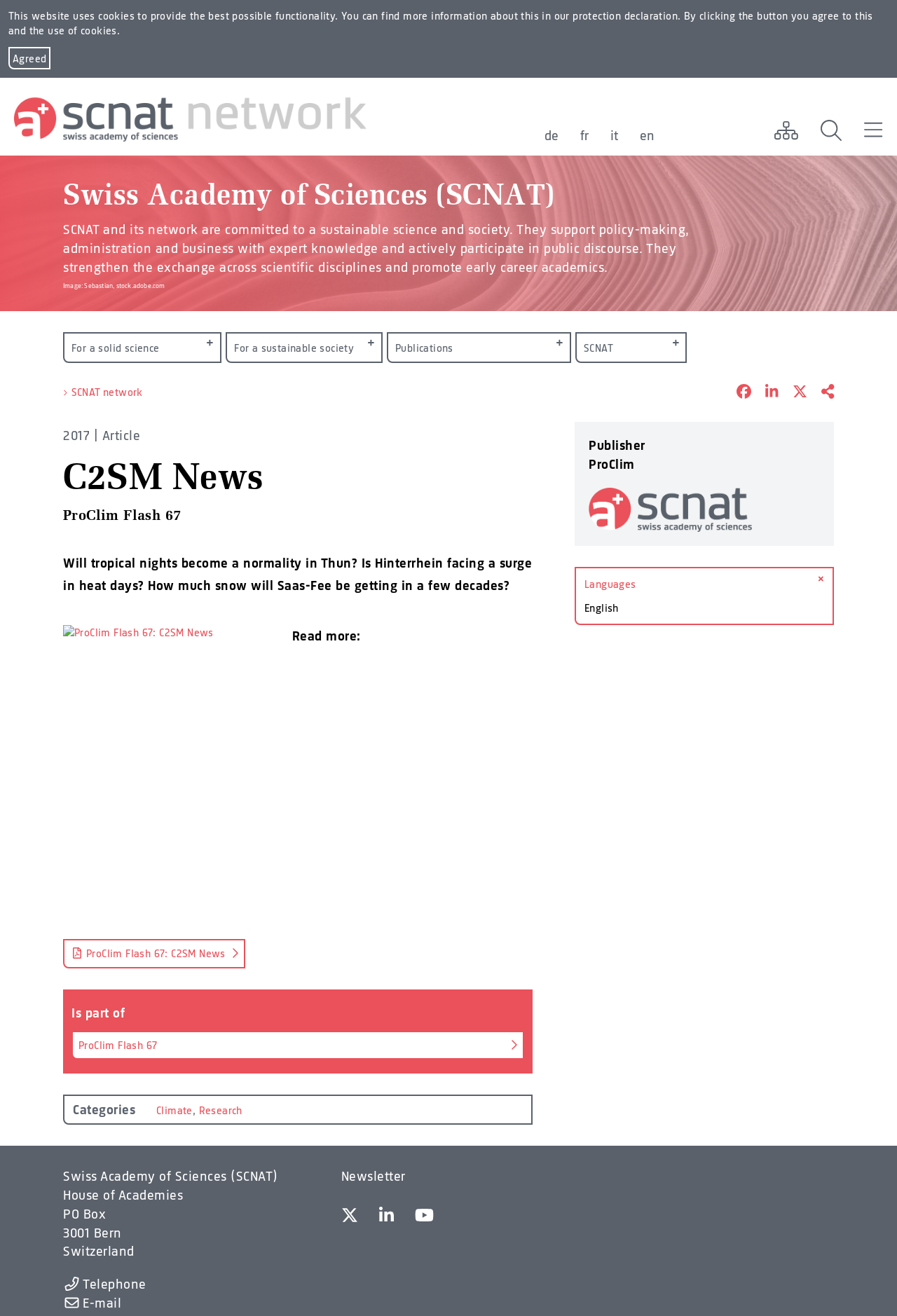Please provide a one-word or short phrase answer to the question:
What is the name of the publication?

ProClim Flash 67